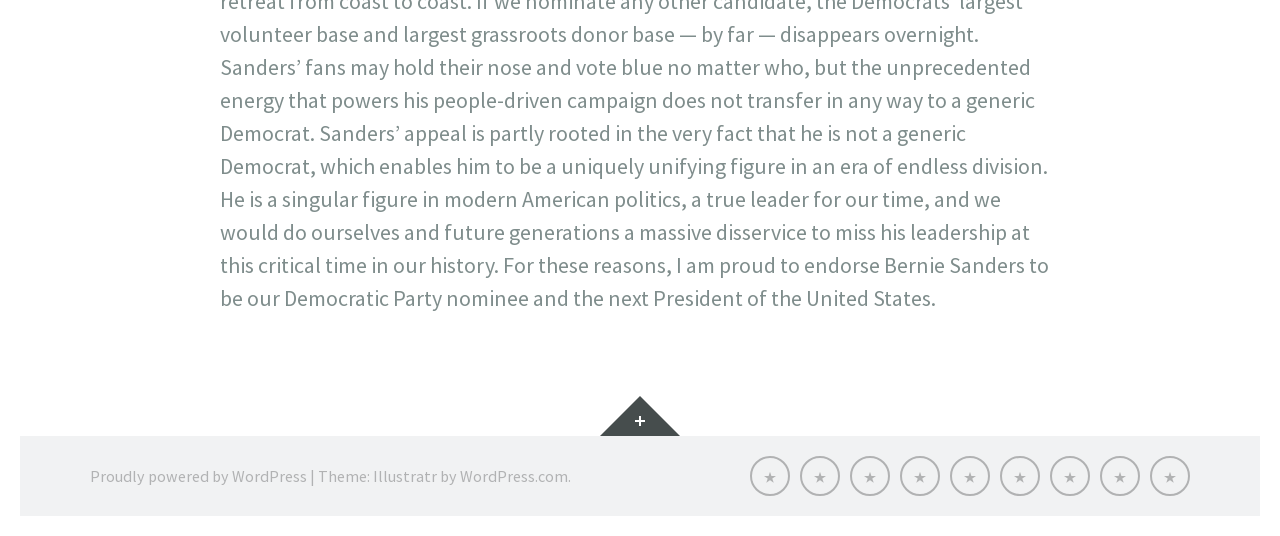Could you highlight the region that needs to be clicked to execute the instruction: "Learn about COVID-19 Info"?

[0.664, 0.85, 0.695, 0.925]